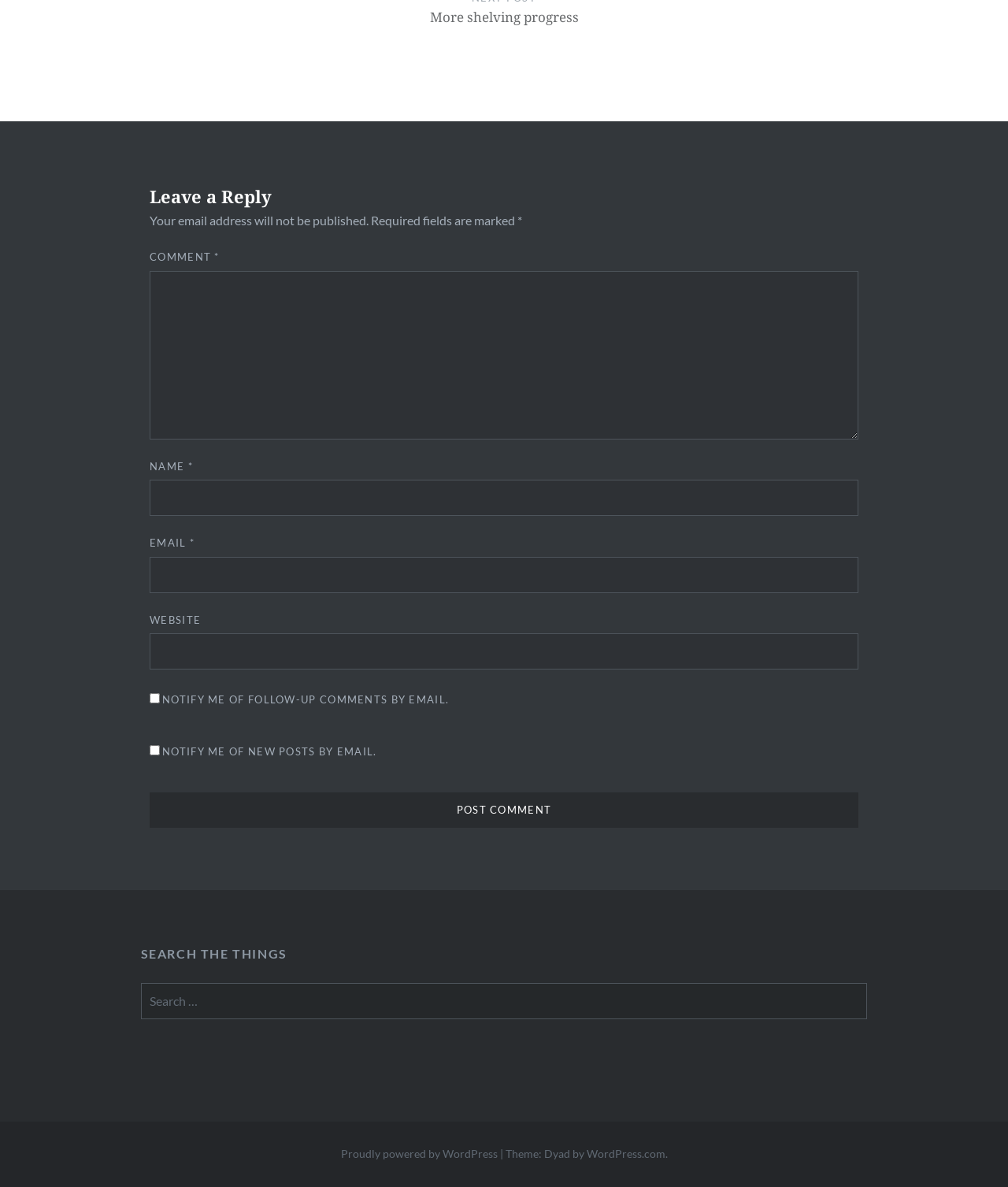Determine the bounding box coordinates of the section I need to click to execute the following instruction: "Search for something". Provide the coordinates as four float numbers between 0 and 1, i.e., [left, top, right, bottom].

[0.14, 0.828, 0.86, 0.859]